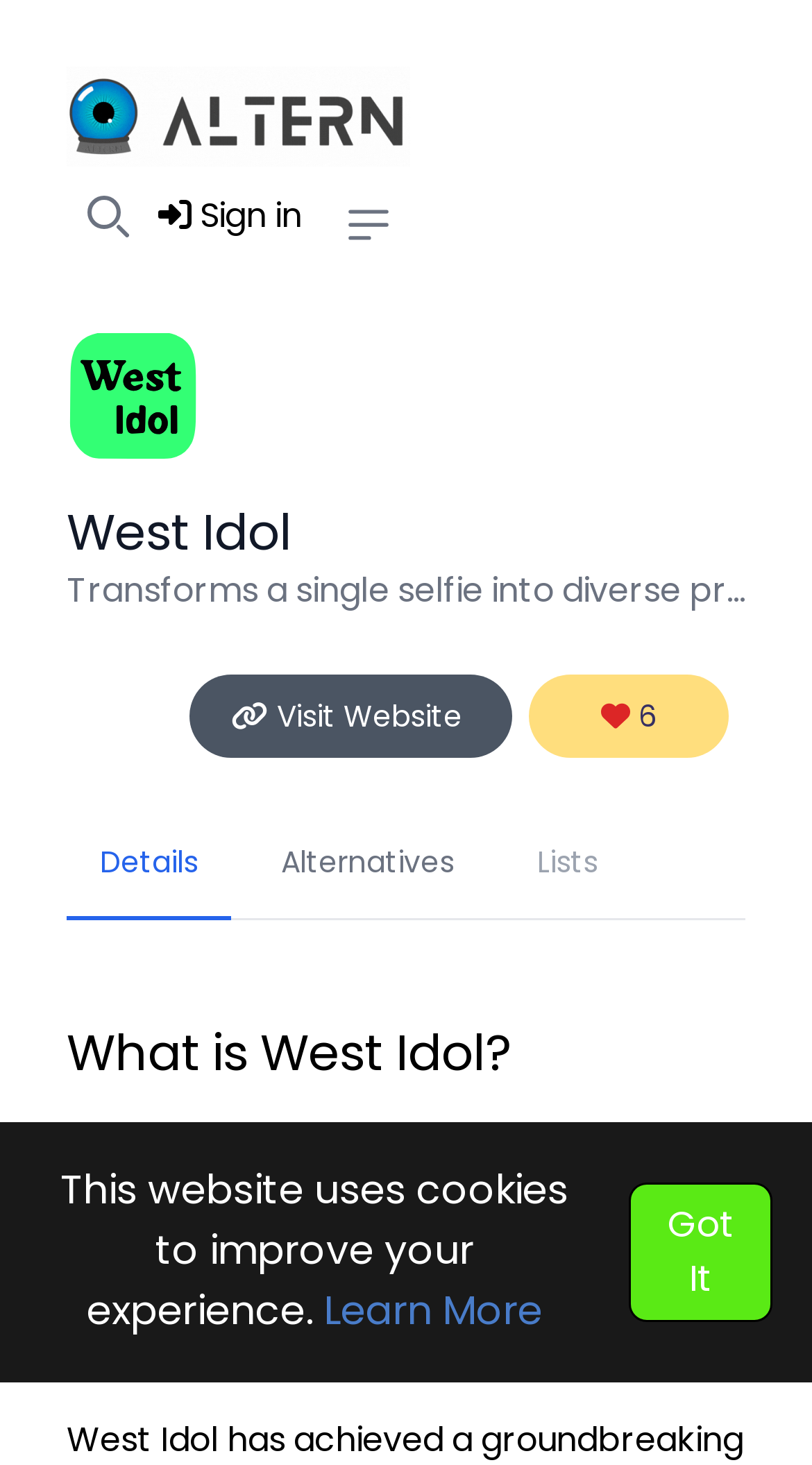Please determine the bounding box coordinates of the element to click on in order to accomplish the following task: "Visit Website". Ensure the coordinates are four float numbers ranging from 0 to 1, i.e., [left, top, right, bottom].

[0.233, 0.475, 0.651, 0.503]